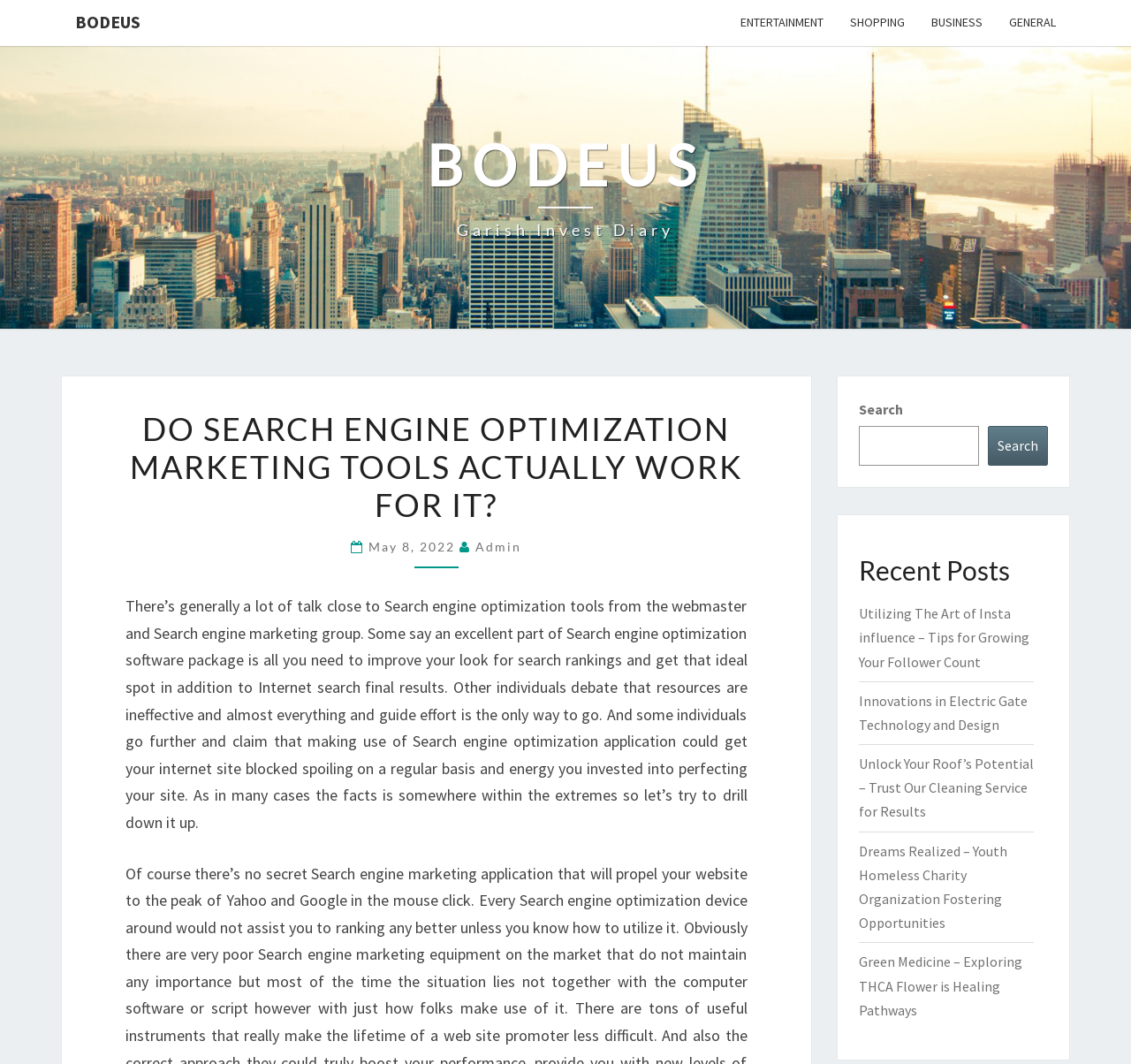Show me the bounding box coordinates of the clickable region to achieve the task as per the instruction: "Click on BODEUS link".

[0.055, 0.0, 0.136, 0.042]